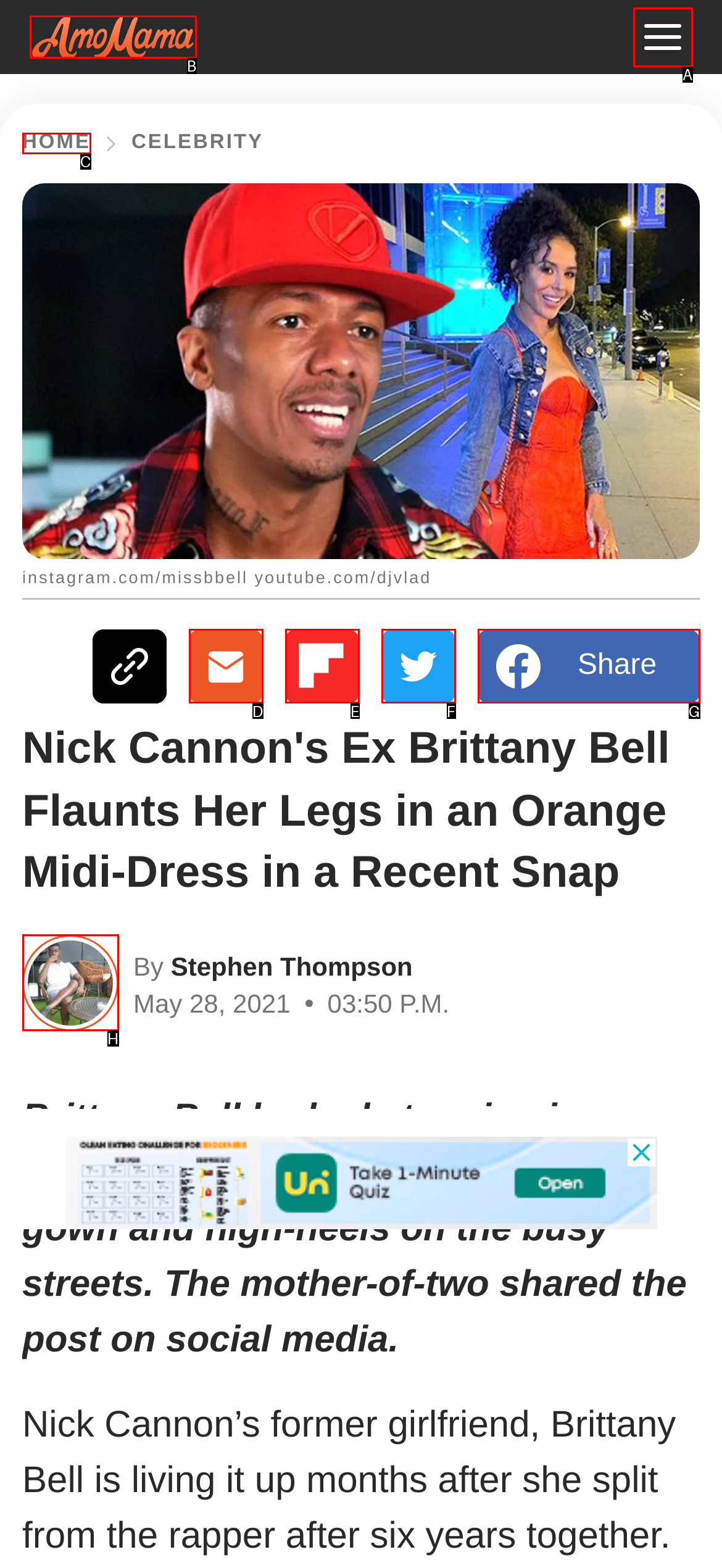Please indicate which option's letter corresponds to the task: Go to Home page by examining the highlighted elements in the screenshot.

C